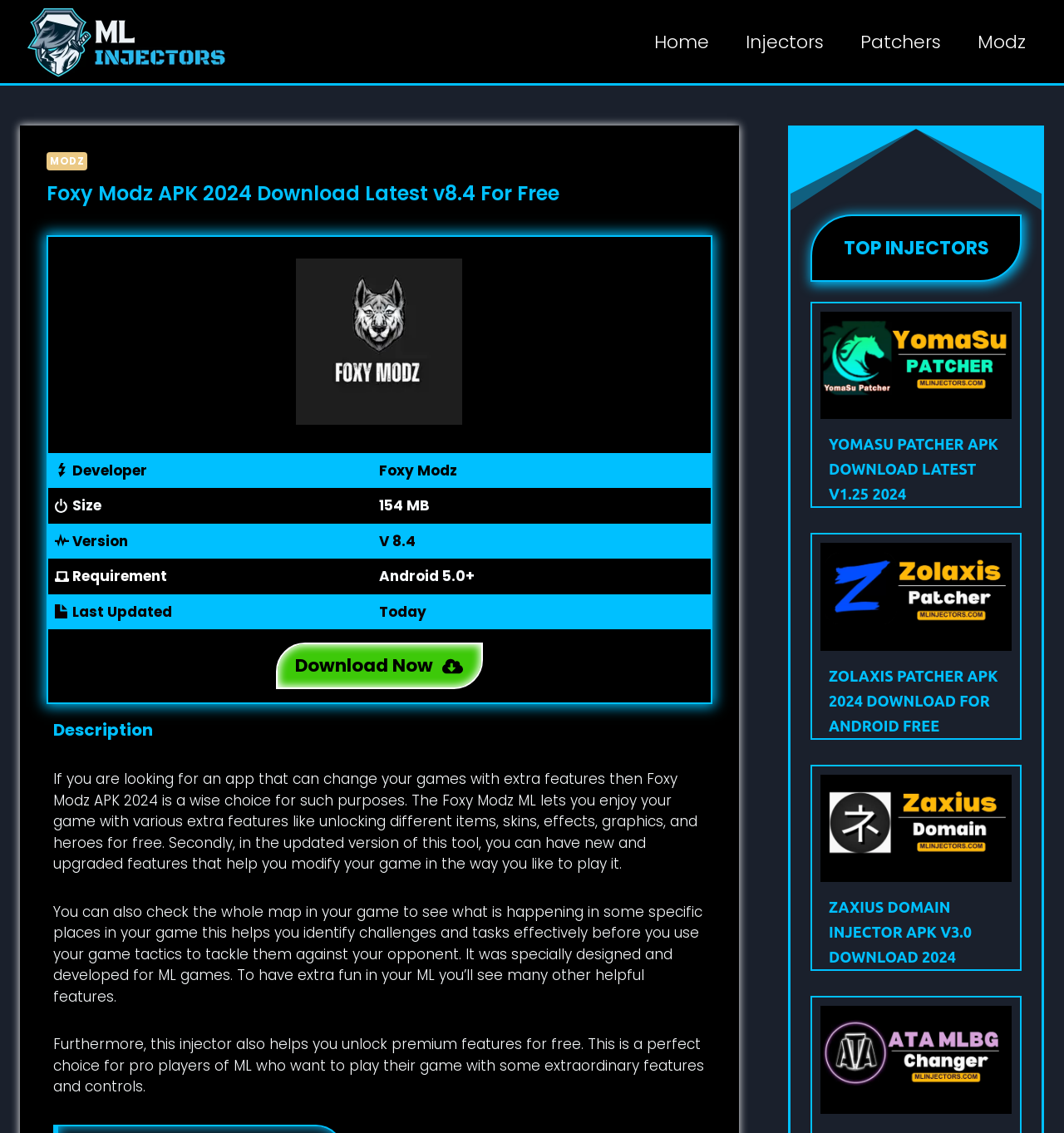Could you find the bounding box coordinates of the clickable area to complete this instruction: "Learn more about Zolaxis Patcher"?

[0.771, 0.479, 0.951, 0.574]